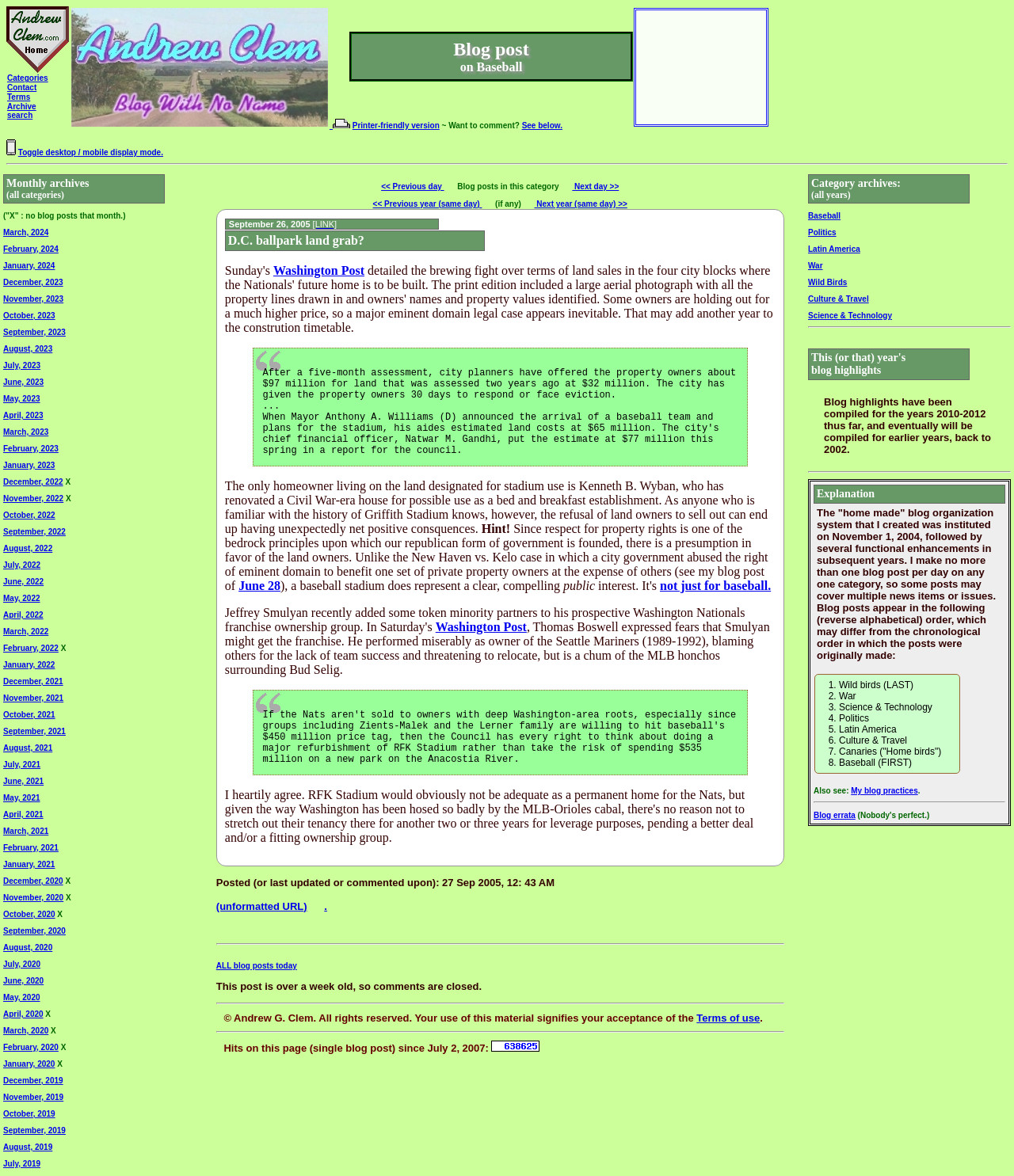What is the purpose of the 'Toggle desktop / mobile display mode' link?
Using the details from the image, give an elaborate explanation to answer the question.

I understood this by analyzing the text of the link 'Toggle desktop / mobile display mode' which implies that it allows the user to switch between desktop and mobile display modes.